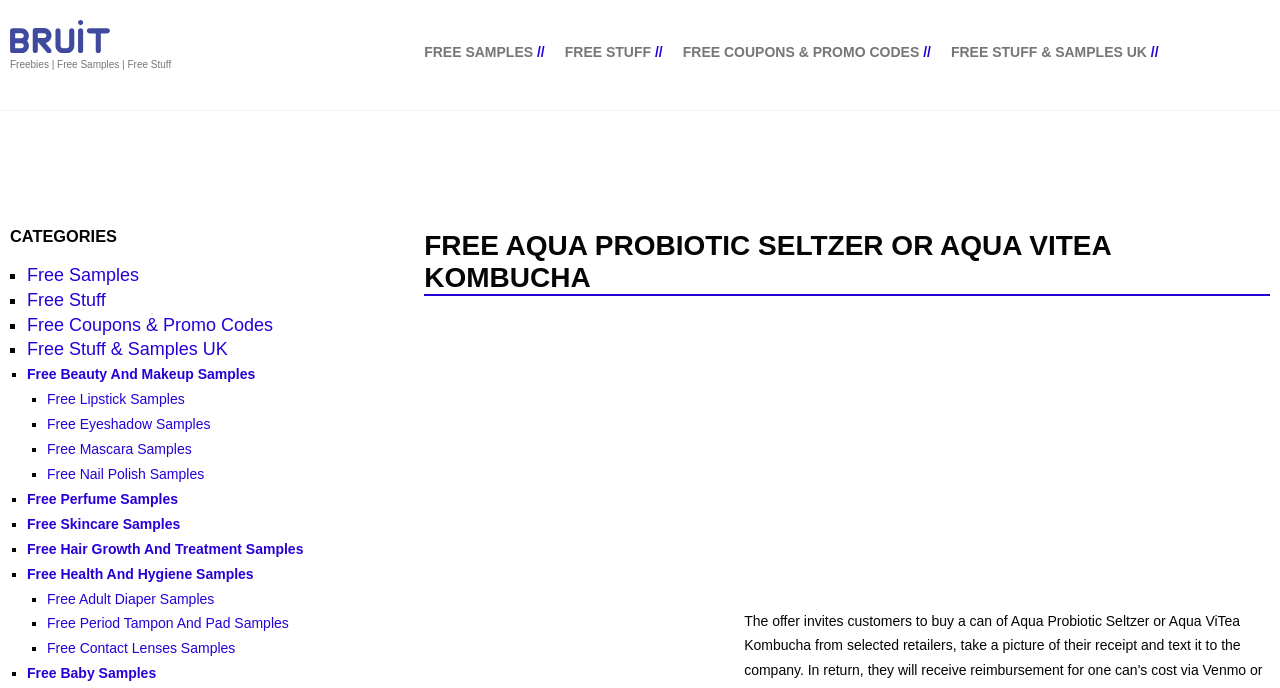Please find the bounding box coordinates of the clickable region needed to complete the following instruction: "Click on 'FREE COUPONS & PROMO CODES'". The bounding box coordinates must consist of four float numbers between 0 and 1, i.e., [left, top, right, bottom].

[0.533, 0.064, 0.718, 0.087]